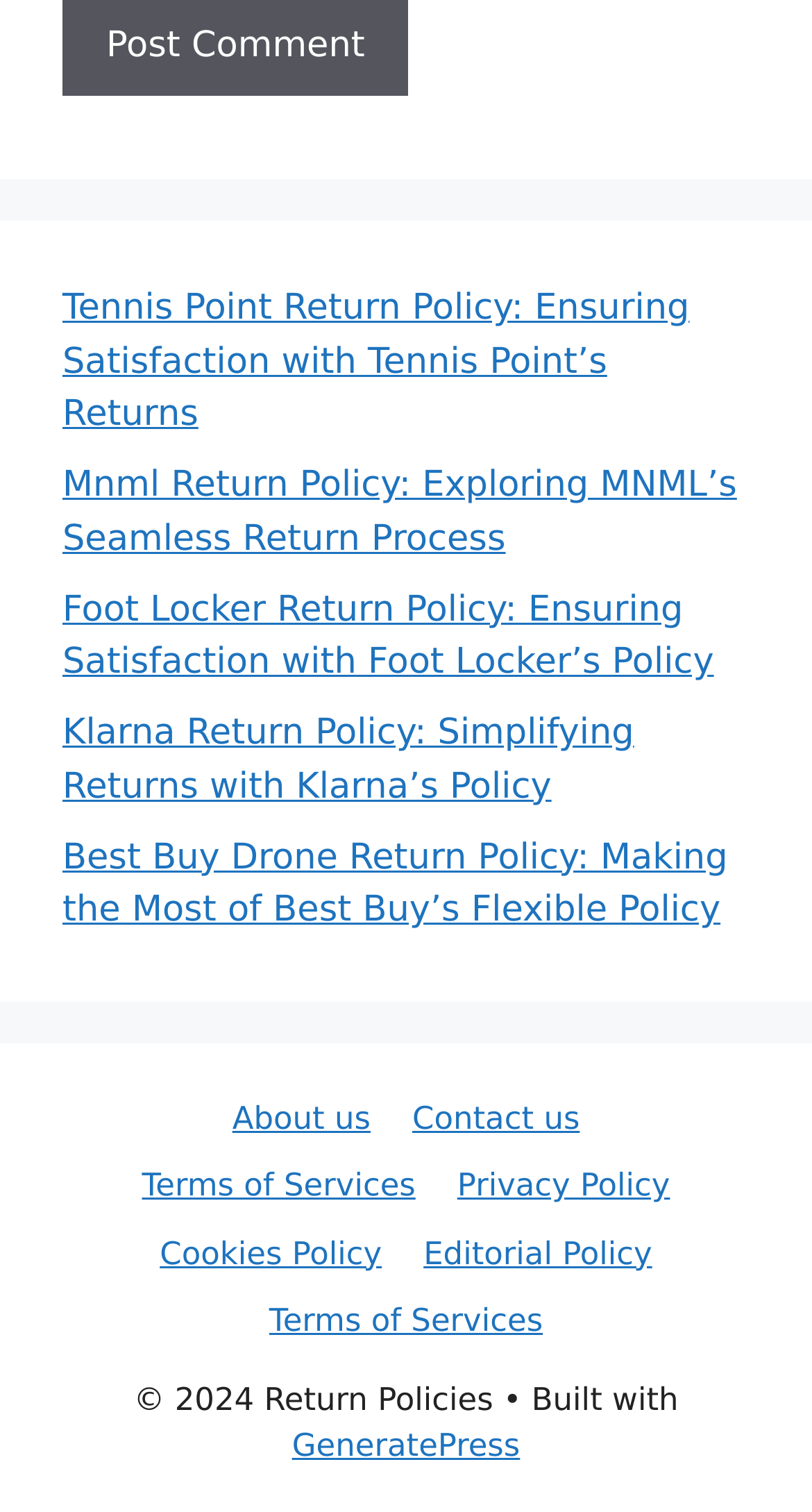Find the bounding box coordinates of the element to click in order to complete this instruction: "Visit GeneratePress website". The bounding box coordinates must be four float numbers between 0 and 1, denoted as [left, top, right, bottom].

[0.36, 0.944, 0.64, 0.968]